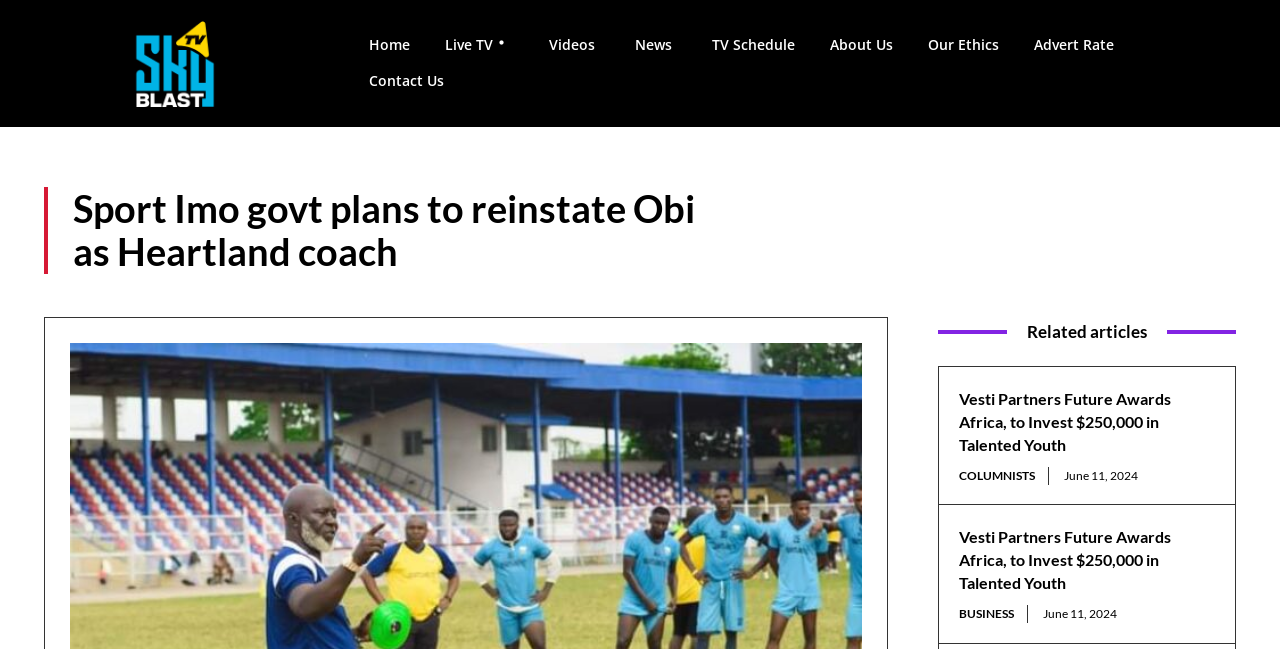Point out the bounding box coordinates of the section to click in order to follow this instruction: "Explore the Related articles section".

[0.733, 0.489, 0.966, 0.534]